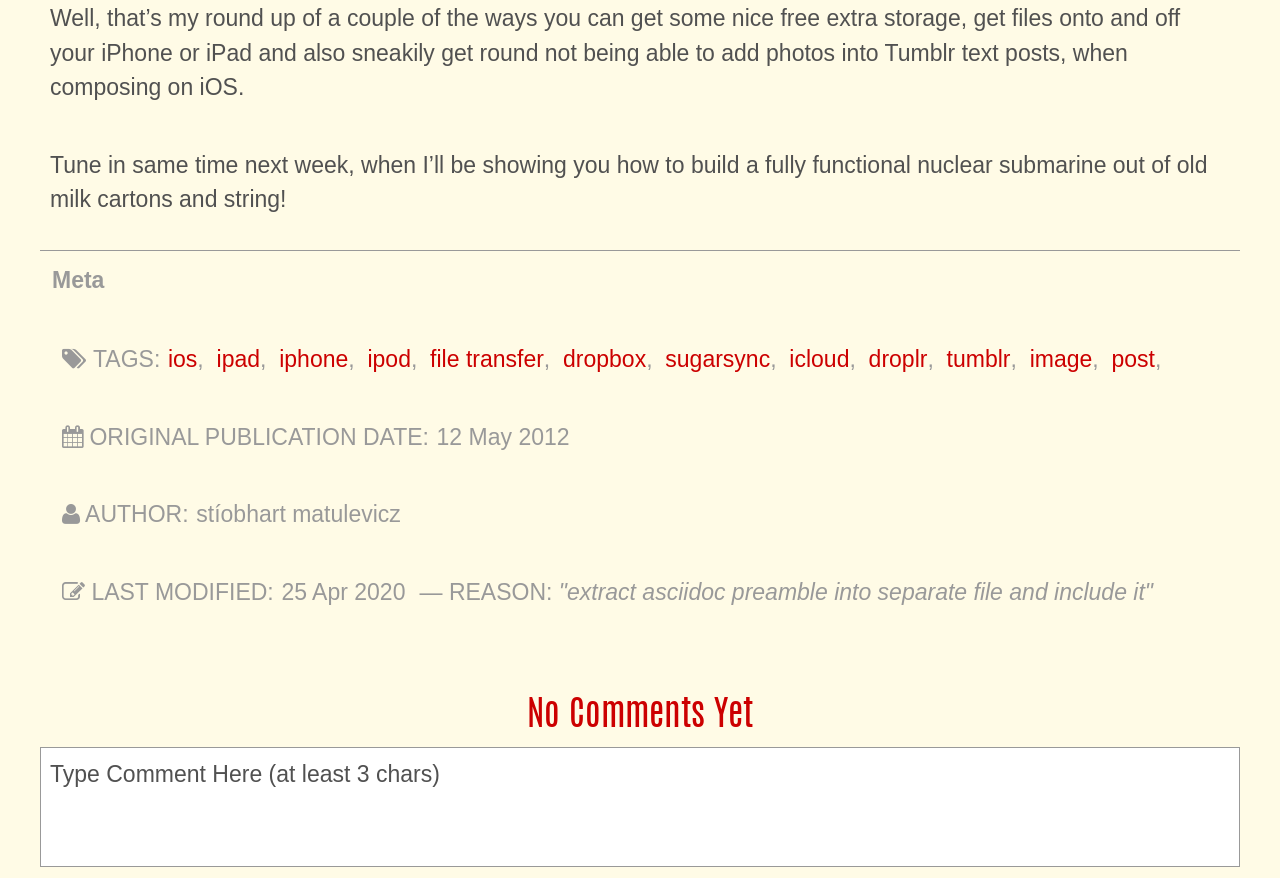What is the purpose of the text box at the bottom of the webpage?
Please provide a single word or phrase as the answer based on the screenshot.

Type Comment Here